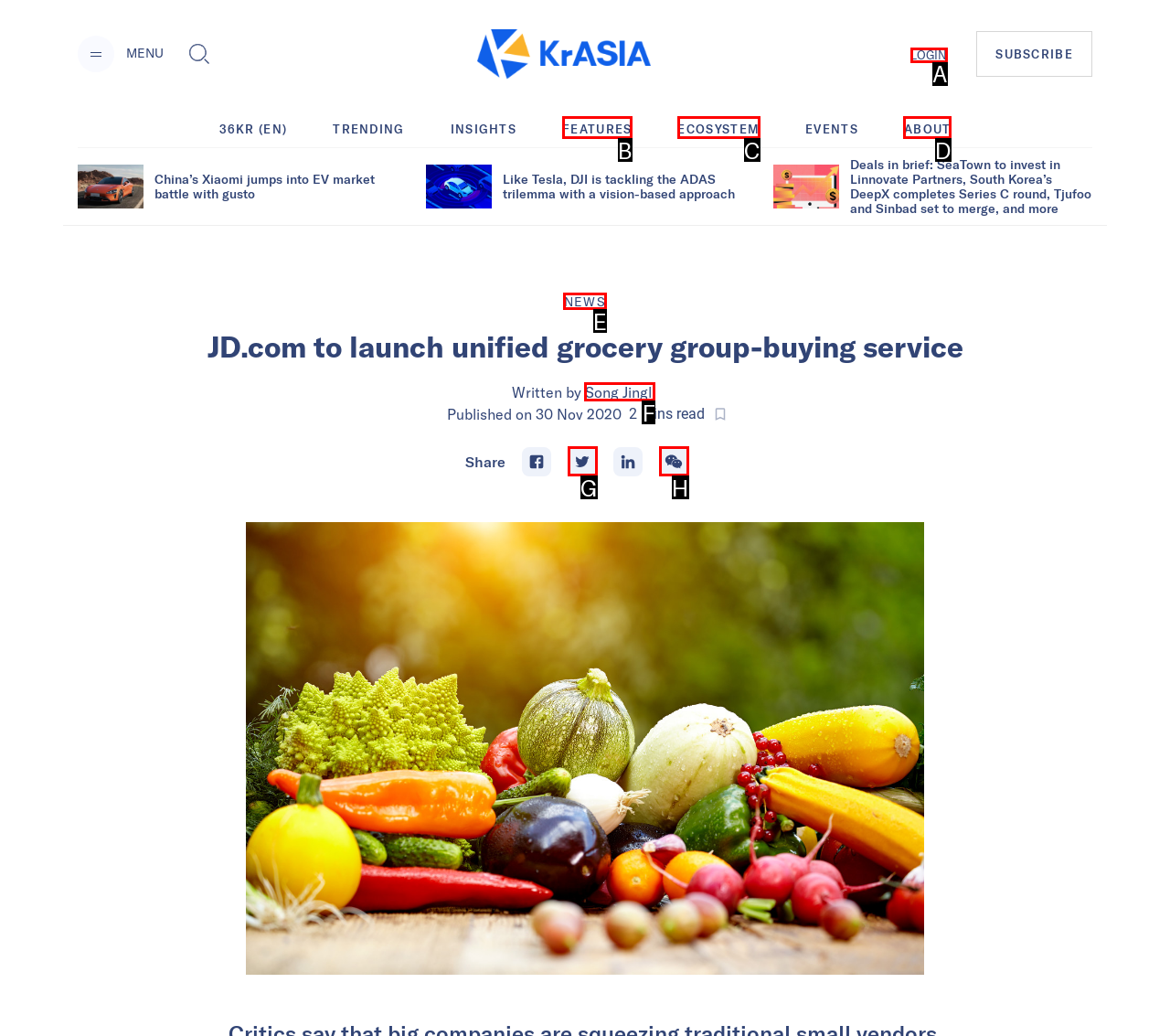Match the description: Song Jingli to the appropriate HTML element. Respond with the letter of your selected option.

F